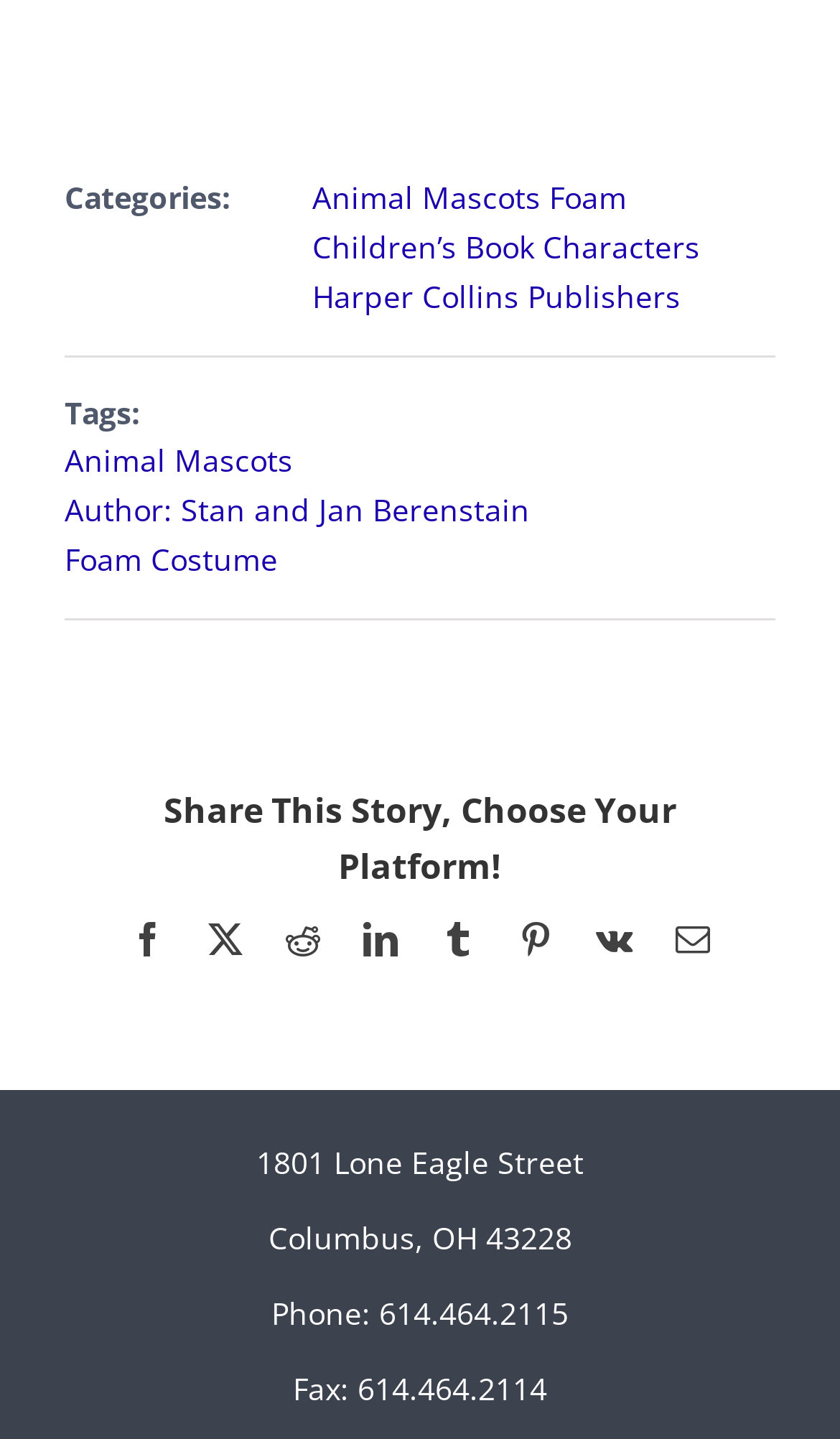Indicate the bounding box coordinates of the element that must be clicked to execute the instruction: "Click on 'Children’s Book Characters'". The coordinates should be given as four float numbers between 0 and 1, i.e., [left, top, right, bottom].

[0.372, 0.157, 0.833, 0.185]